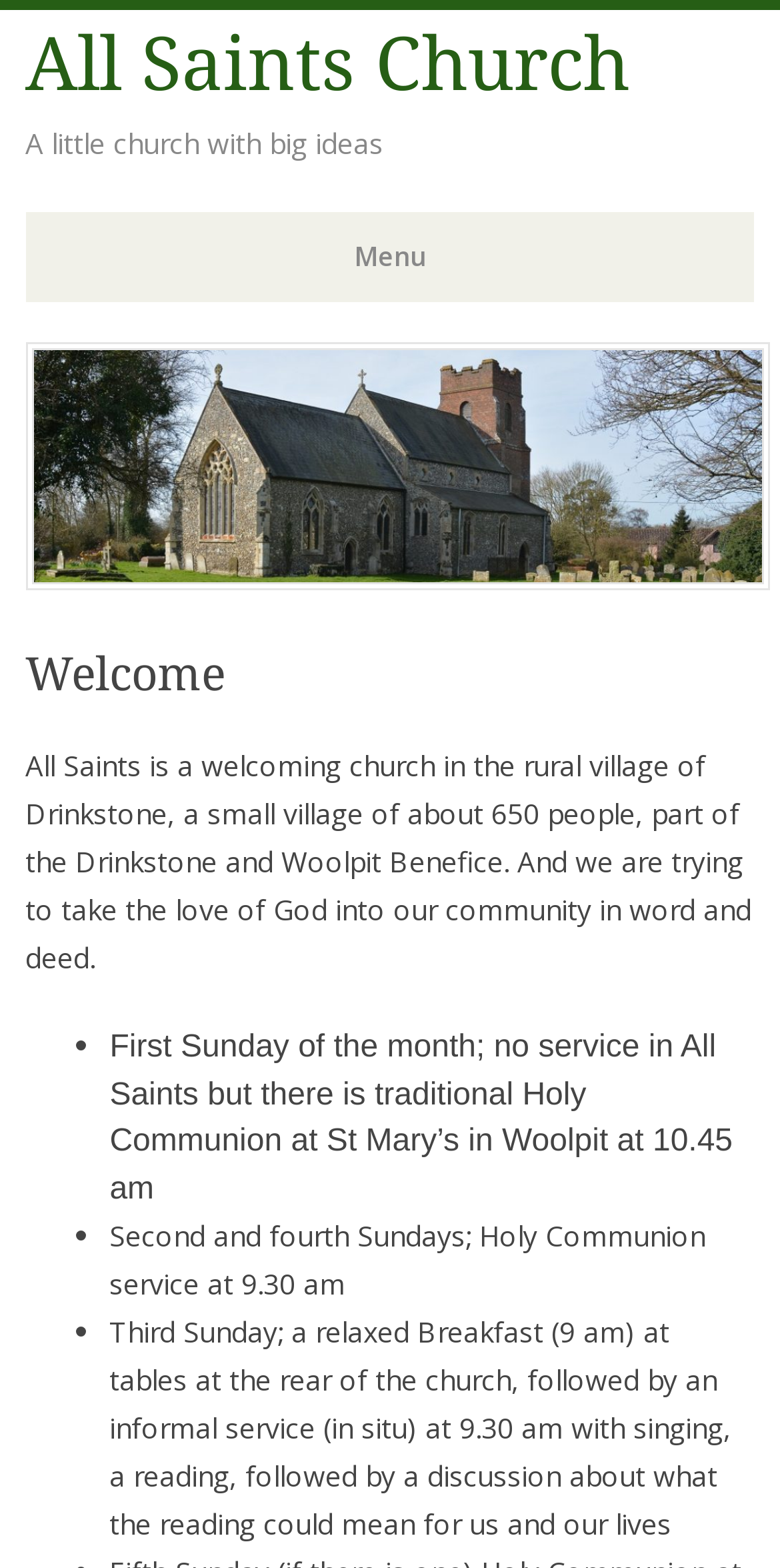What is the main heading of this webpage? Please extract and provide it.

All Saints Church